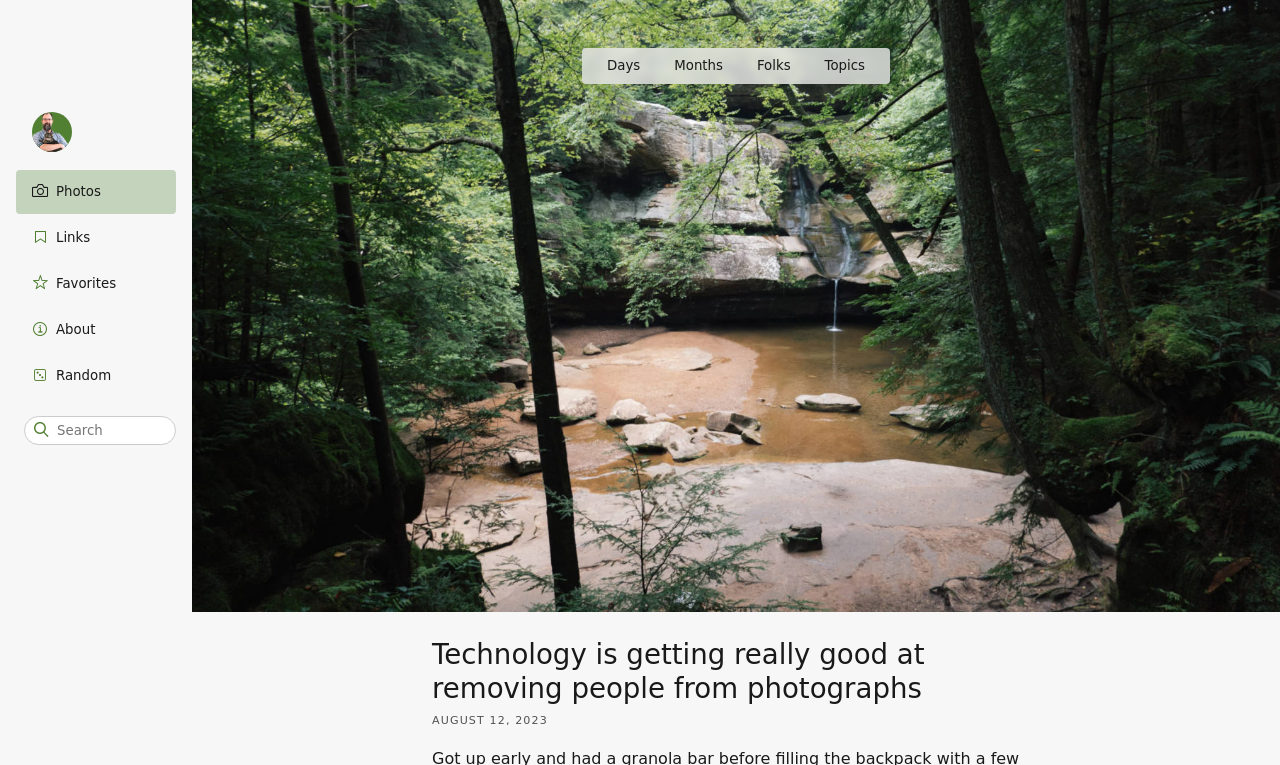What are the categories of links in the navigation menu?
Answer the question with a detailed and thorough explanation.

The navigation menu is located at the top of the webpage and contains links to different categories, including 'Photos', 'Links', 'Favorites', 'About', and 'Random', which are represented by icons and text.